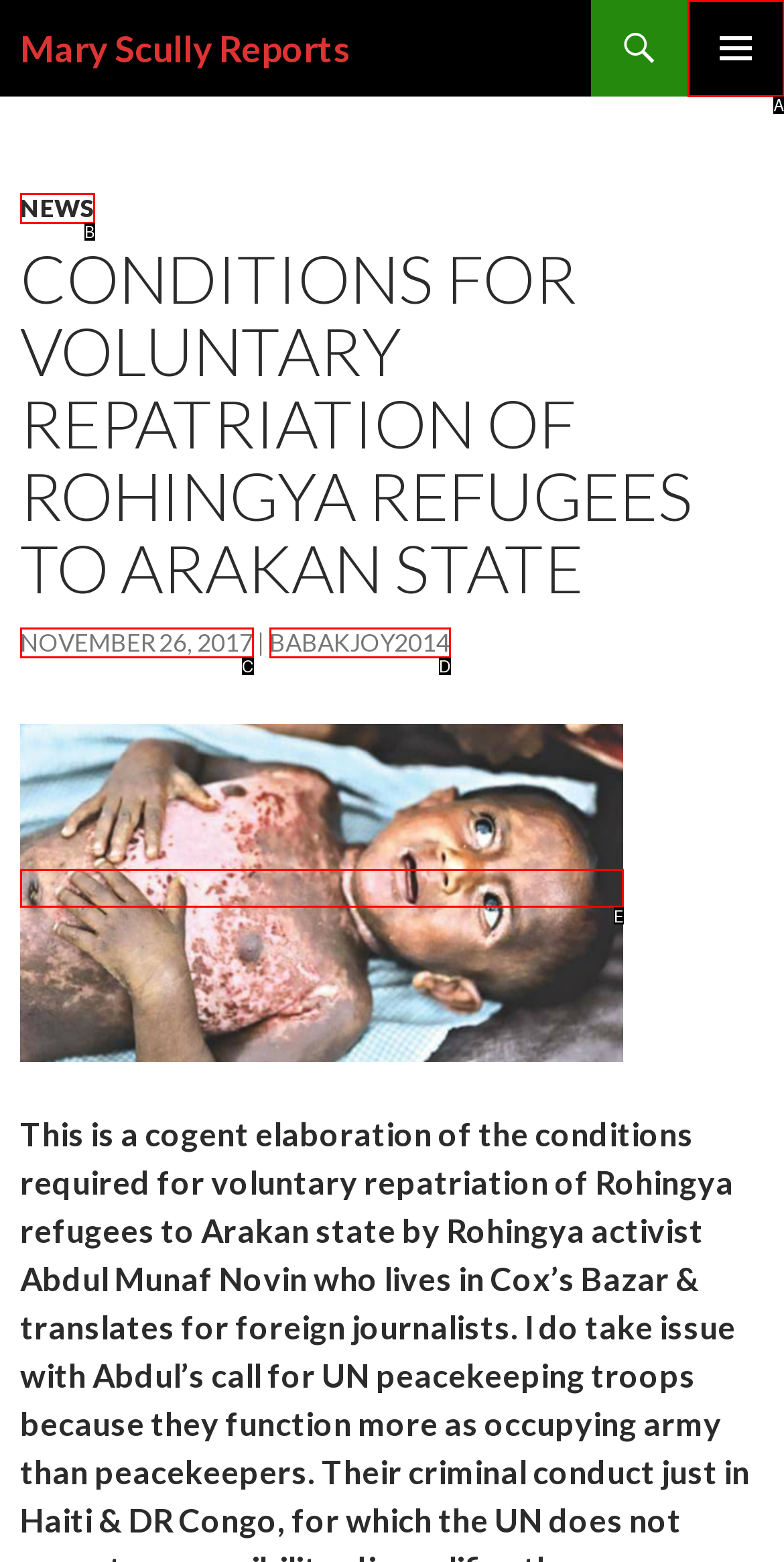Select the HTML element that corresponds to the description: Primary Menu. Answer with the letter of the matching option directly from the choices given.

A